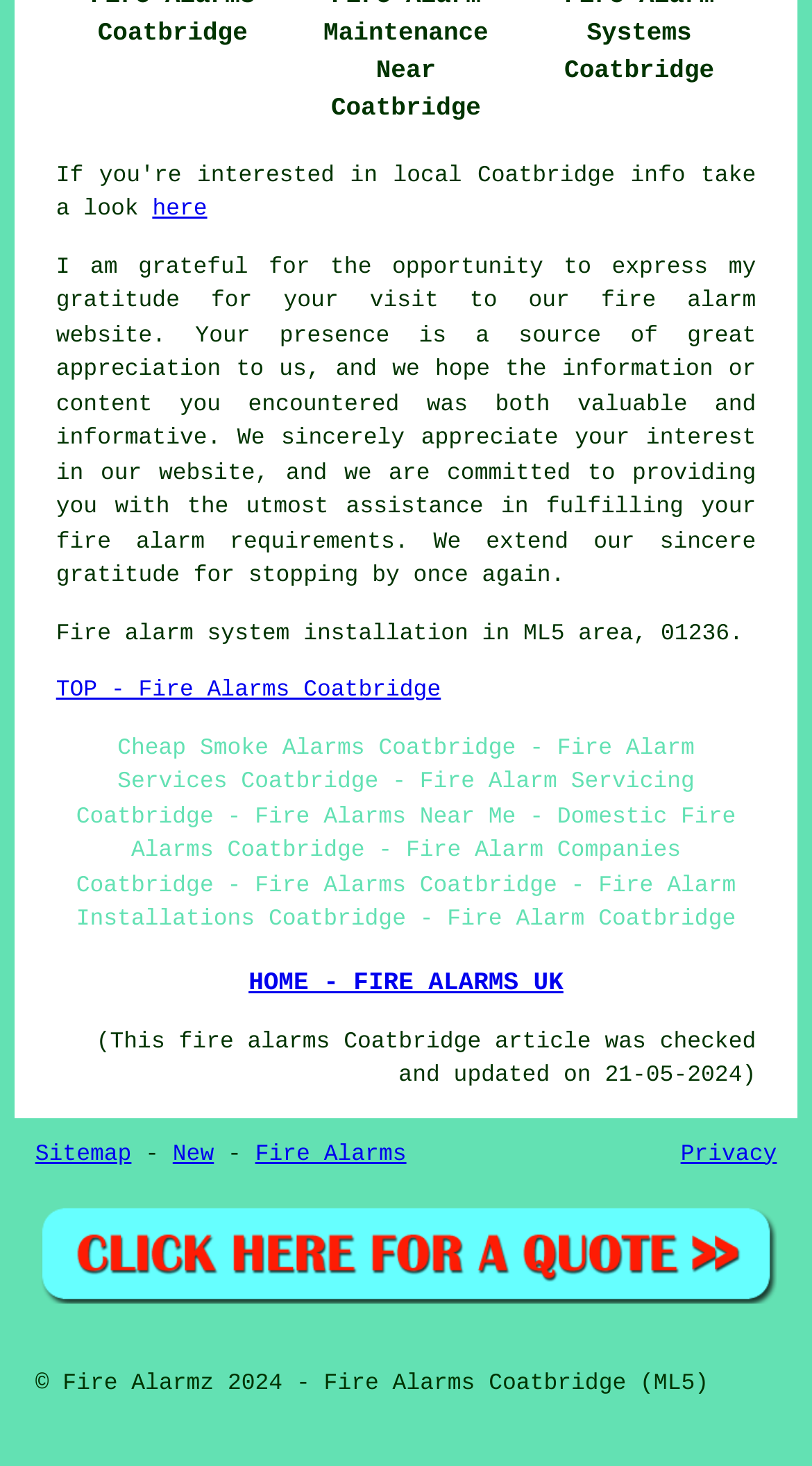Determine the bounding box for the described HTML element: "fire alarm". Ensure the coordinates are four float numbers between 0 and 1 in the format [left, top, right, bottom].

[0.74, 0.198, 0.931, 0.215]